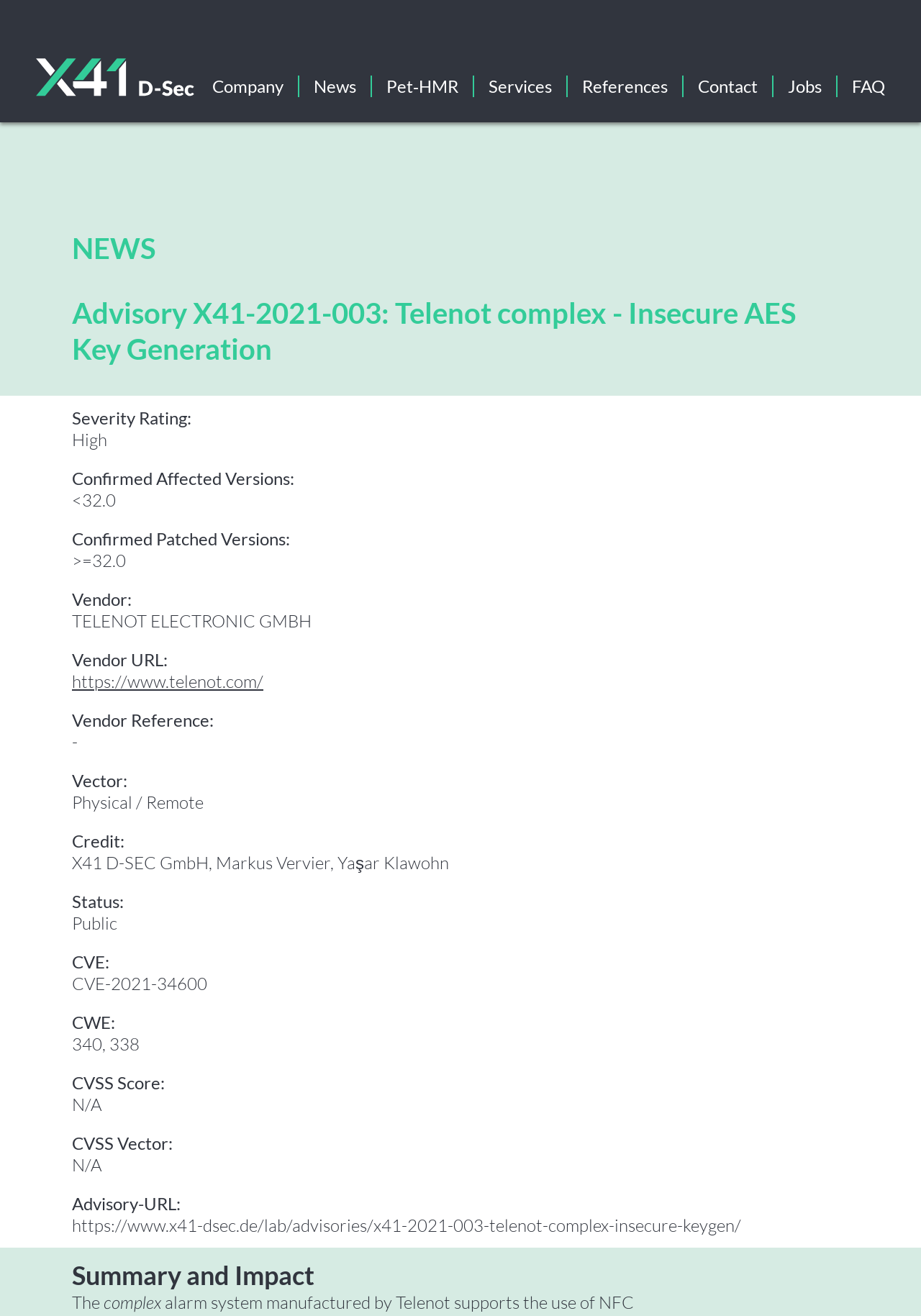Please provide a short answer using a single word or phrase for the question:
What is the severity rating of the advisory?

High